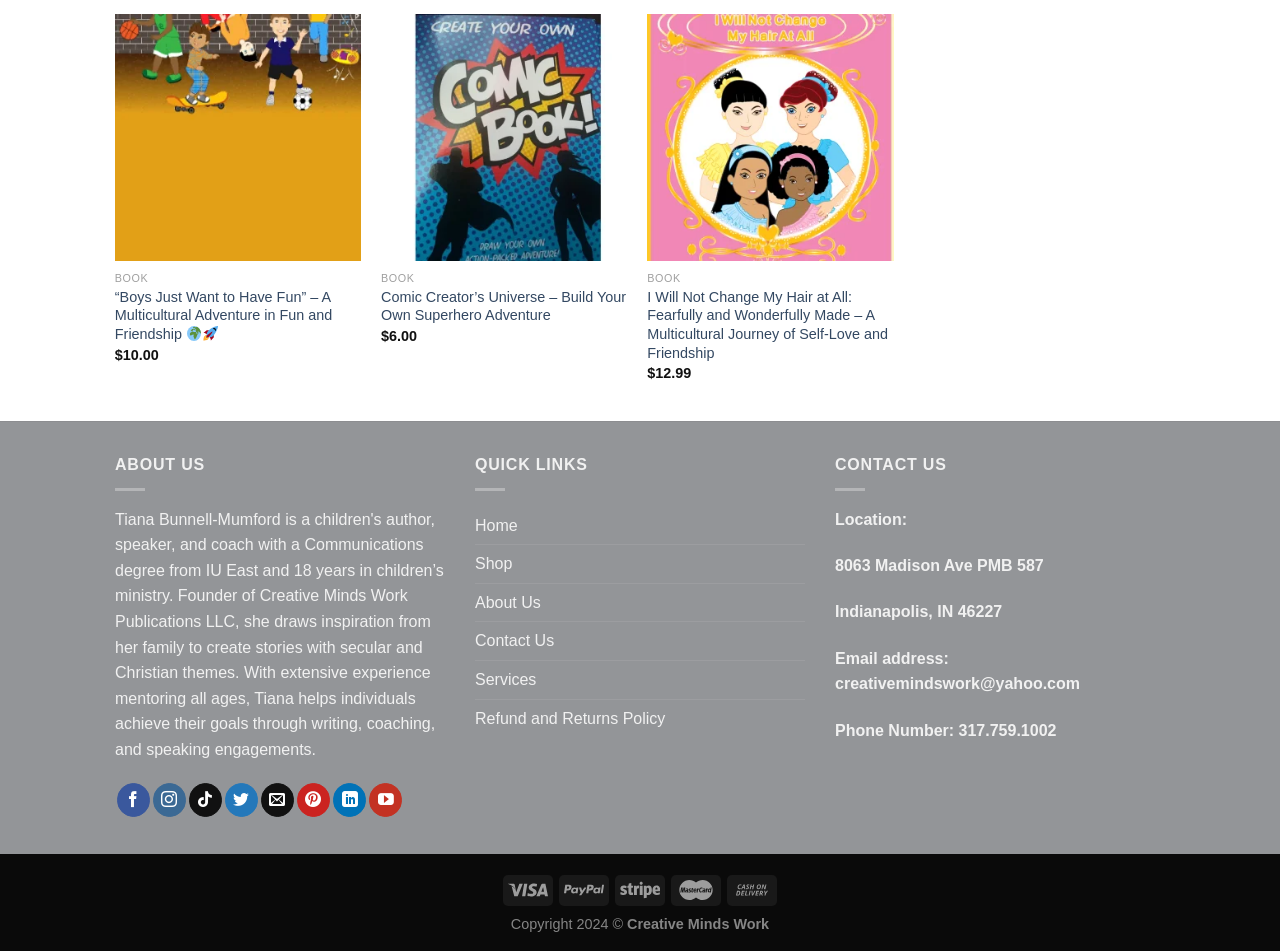Determine the bounding box coordinates of the UI element described below. Use the format (top-left x, top-left y, bottom-right x, bottom-right y) with floating point numbers between 0 and 1: Quick View

[0.298, 0.275, 0.49, 0.311]